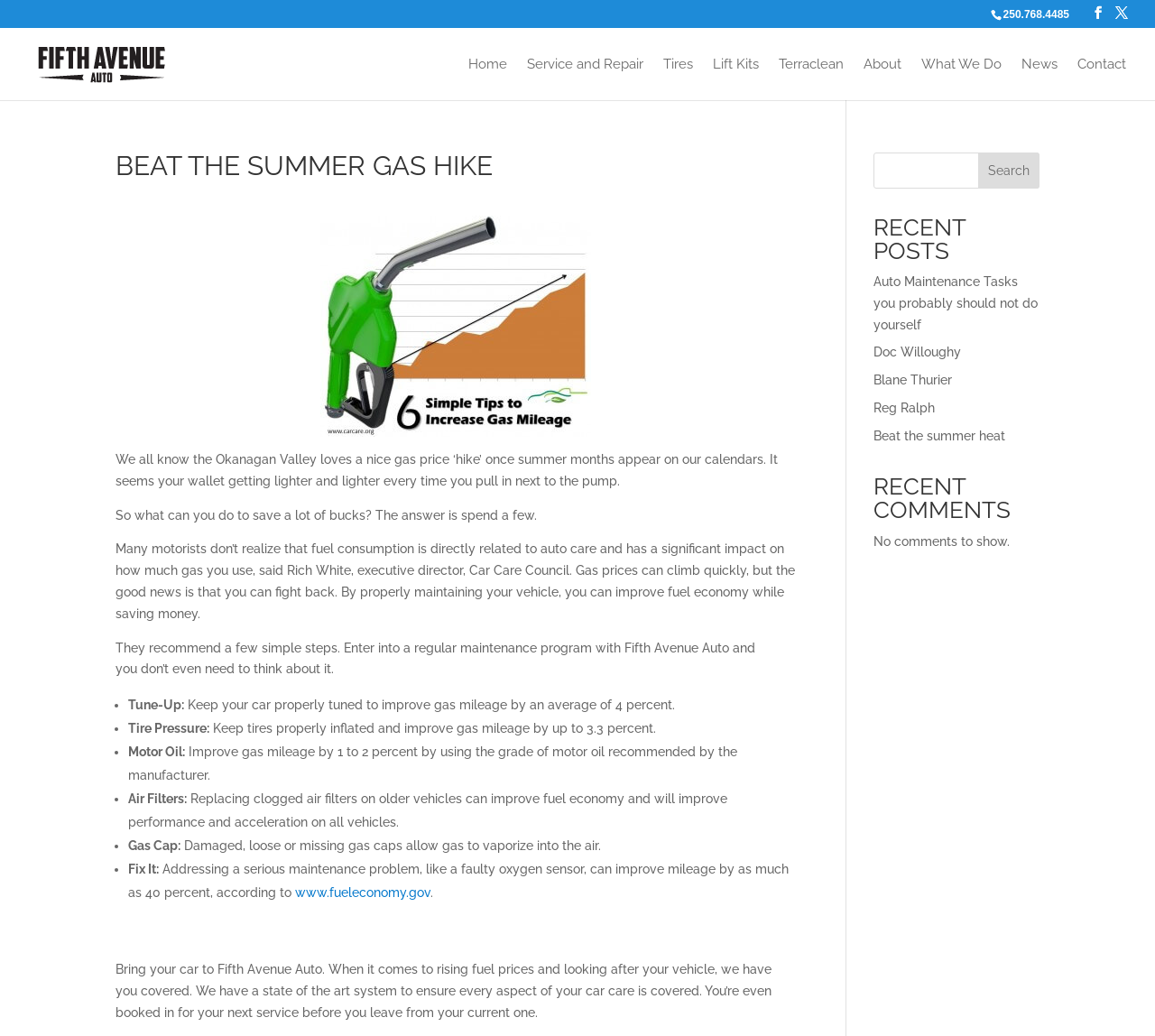Give a one-word or short-phrase answer to the following question: 
What is the name of the executive director of Car Care Council?

Rich White